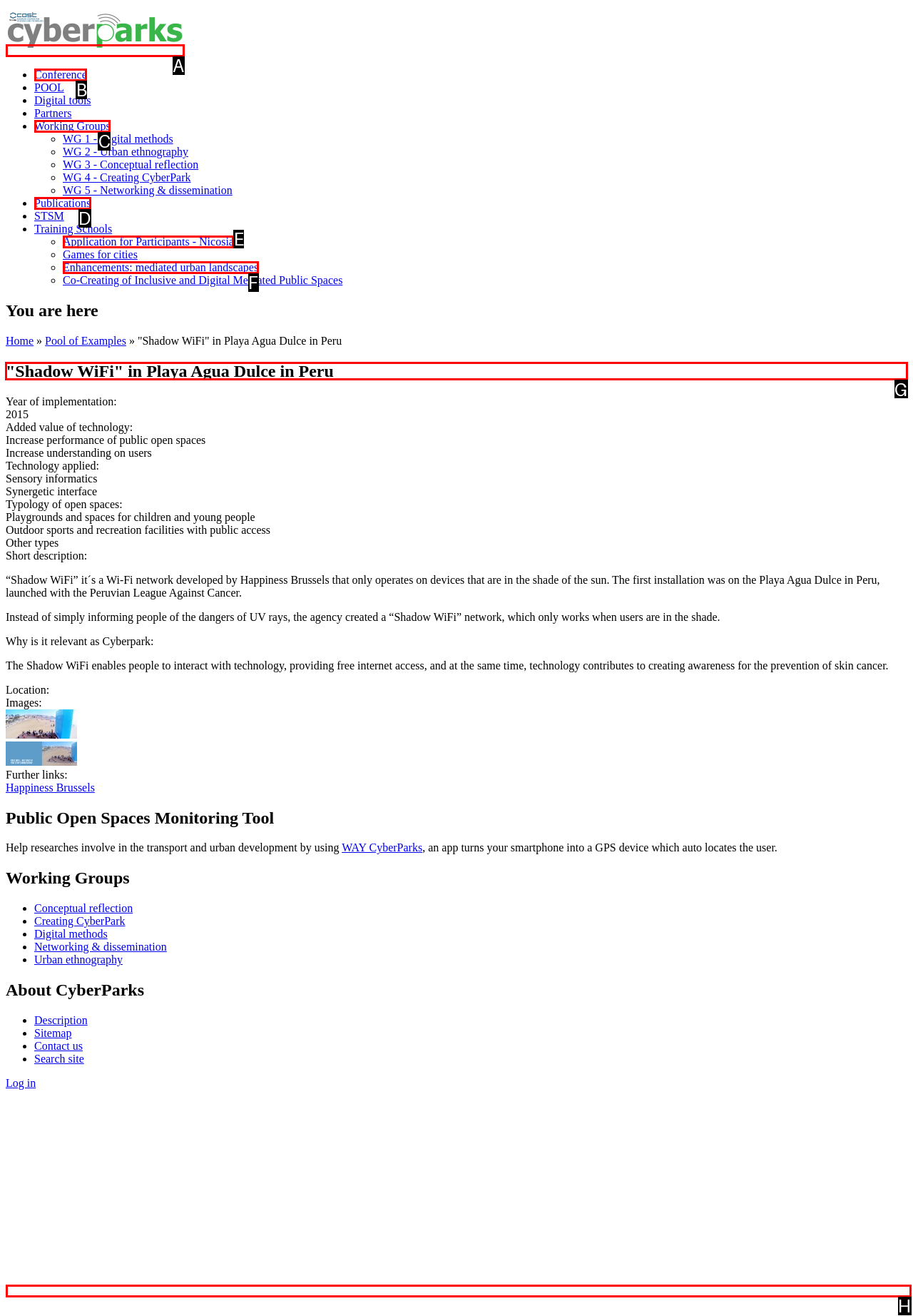Determine which UI element you should click to perform the task: Visit the Delta Hotels Marriott page
Provide the letter of the correct option from the given choices directly.

None